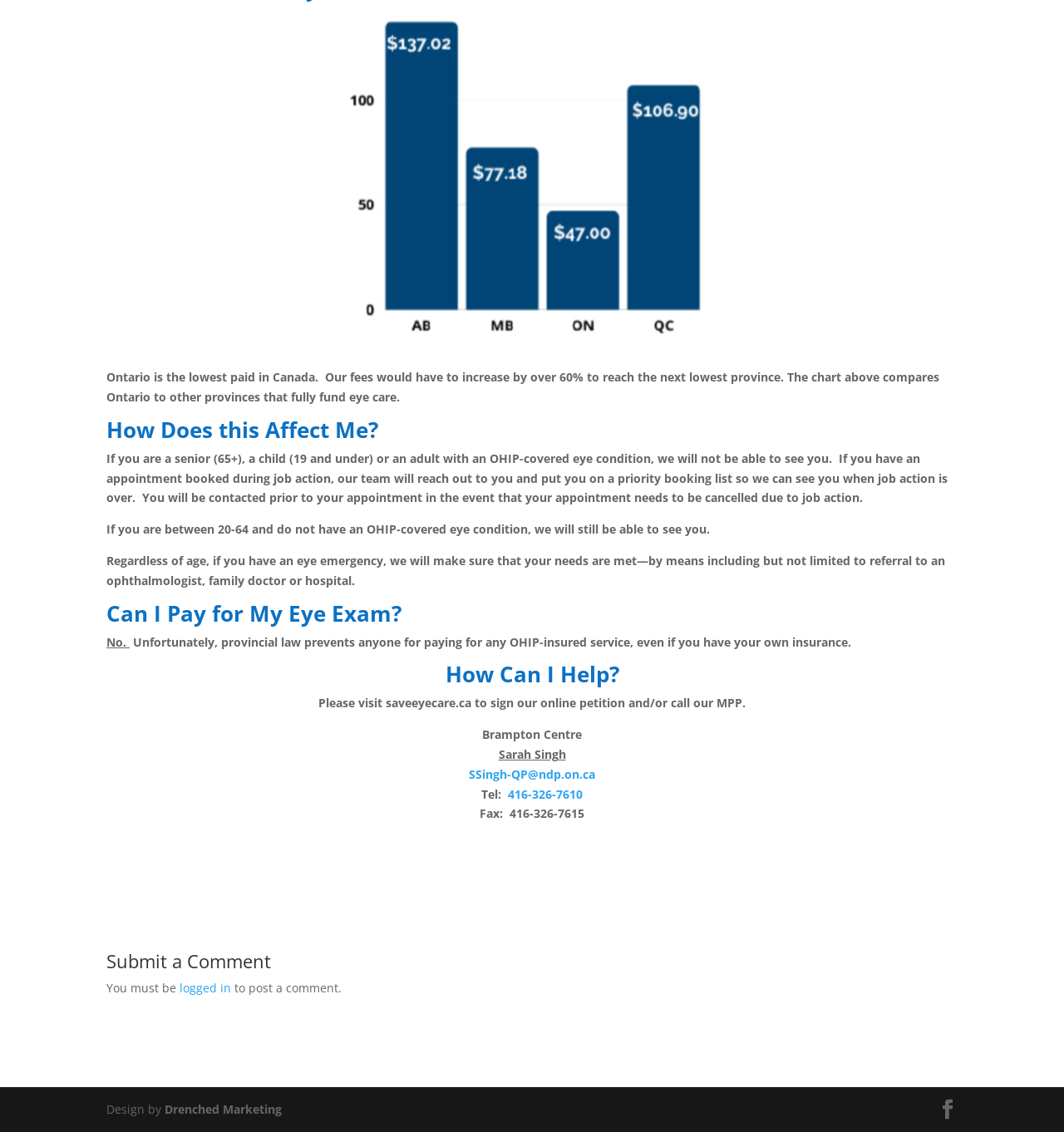Predict the bounding box for the UI component with the following description: "416-326-7610".

[0.477, 0.694, 0.548, 0.708]